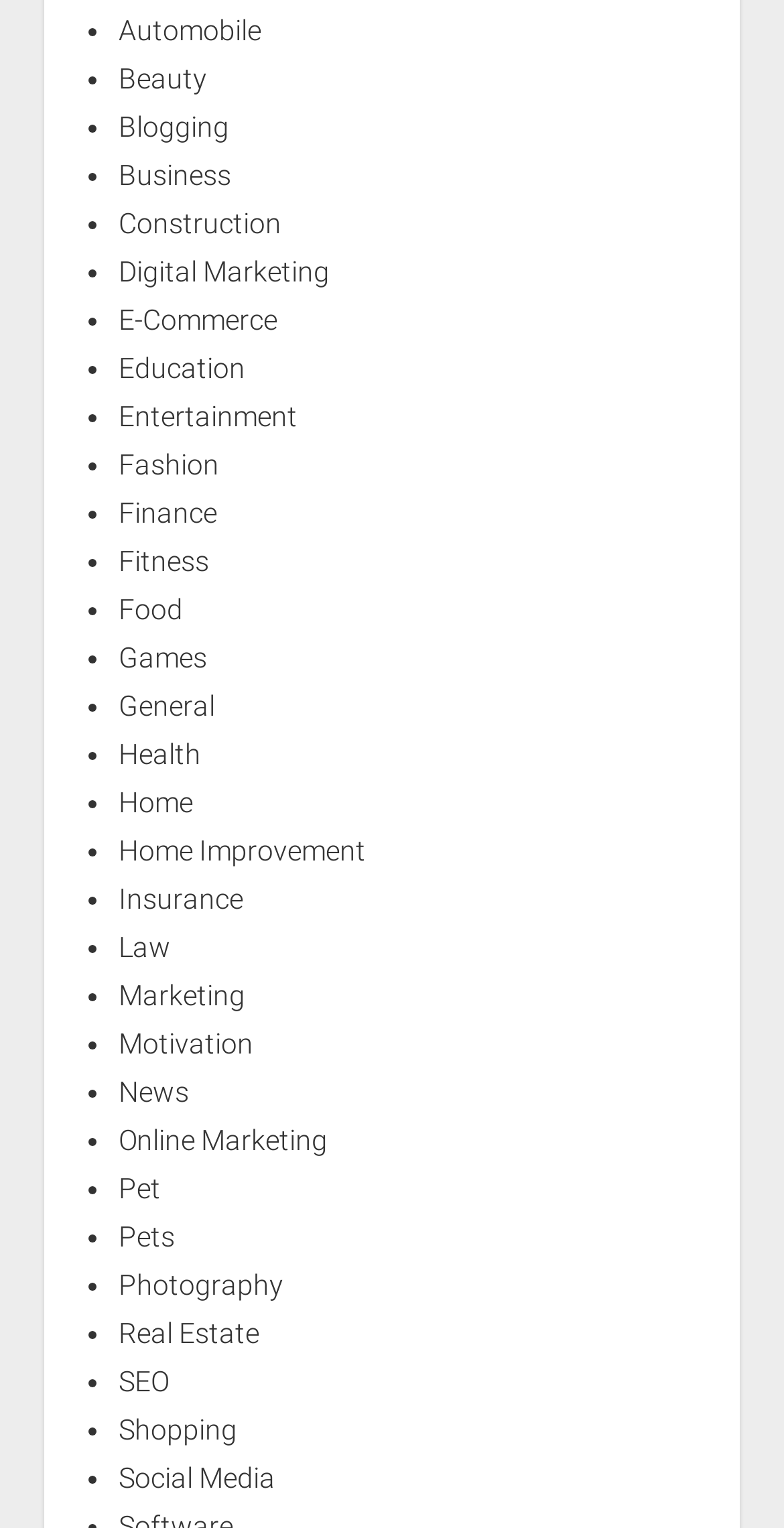Using the provided description: "Finance", find the bounding box coordinates of the corresponding UI element. The output should be four float numbers between 0 and 1, in the format [left, top, right, bottom].

[0.151, 0.325, 0.277, 0.347]